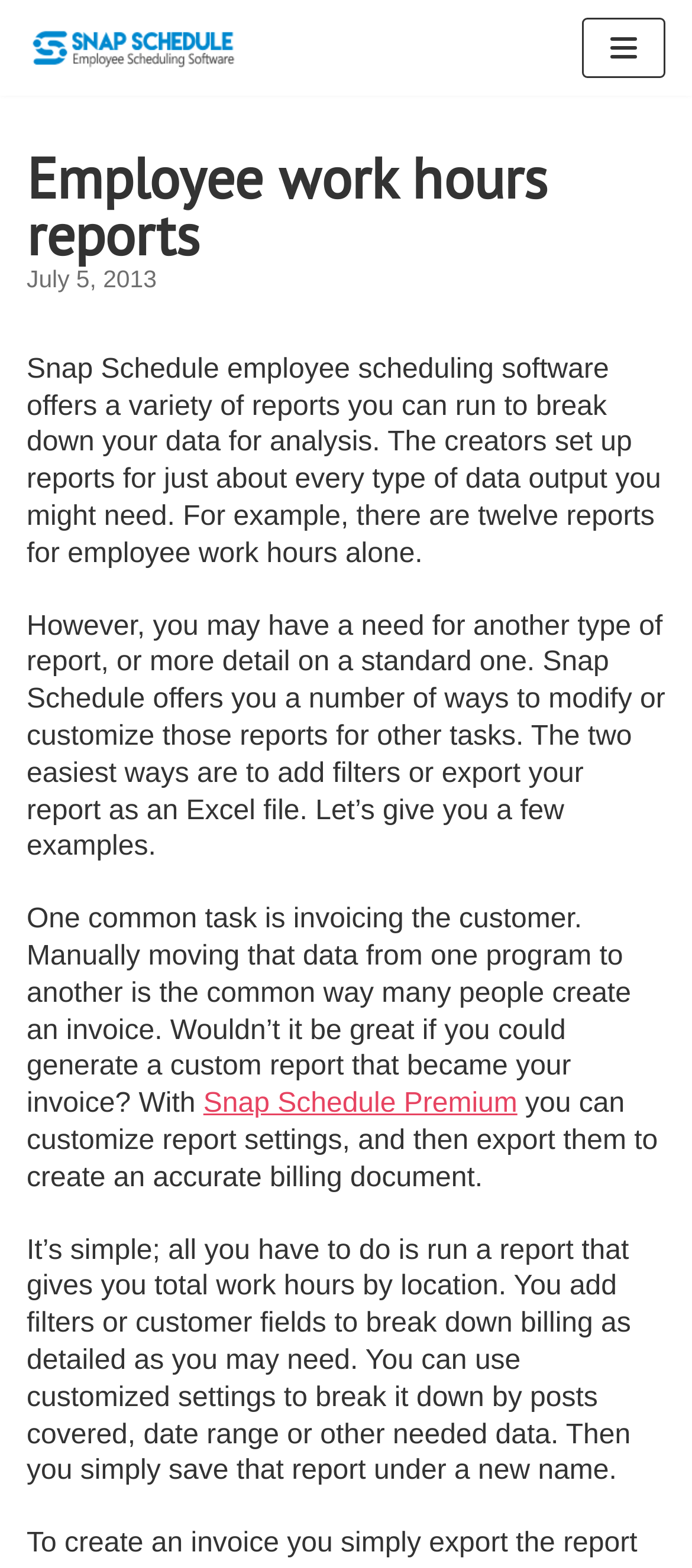Based on the element description, predict the bounding box coordinates (top-left x, top-left y, bottom-right x, bottom-right y) for the UI element in the screenshot: aria-label="Snap Schedule" title="Snap Schedule"

[0.038, 0.016, 0.346, 0.046]